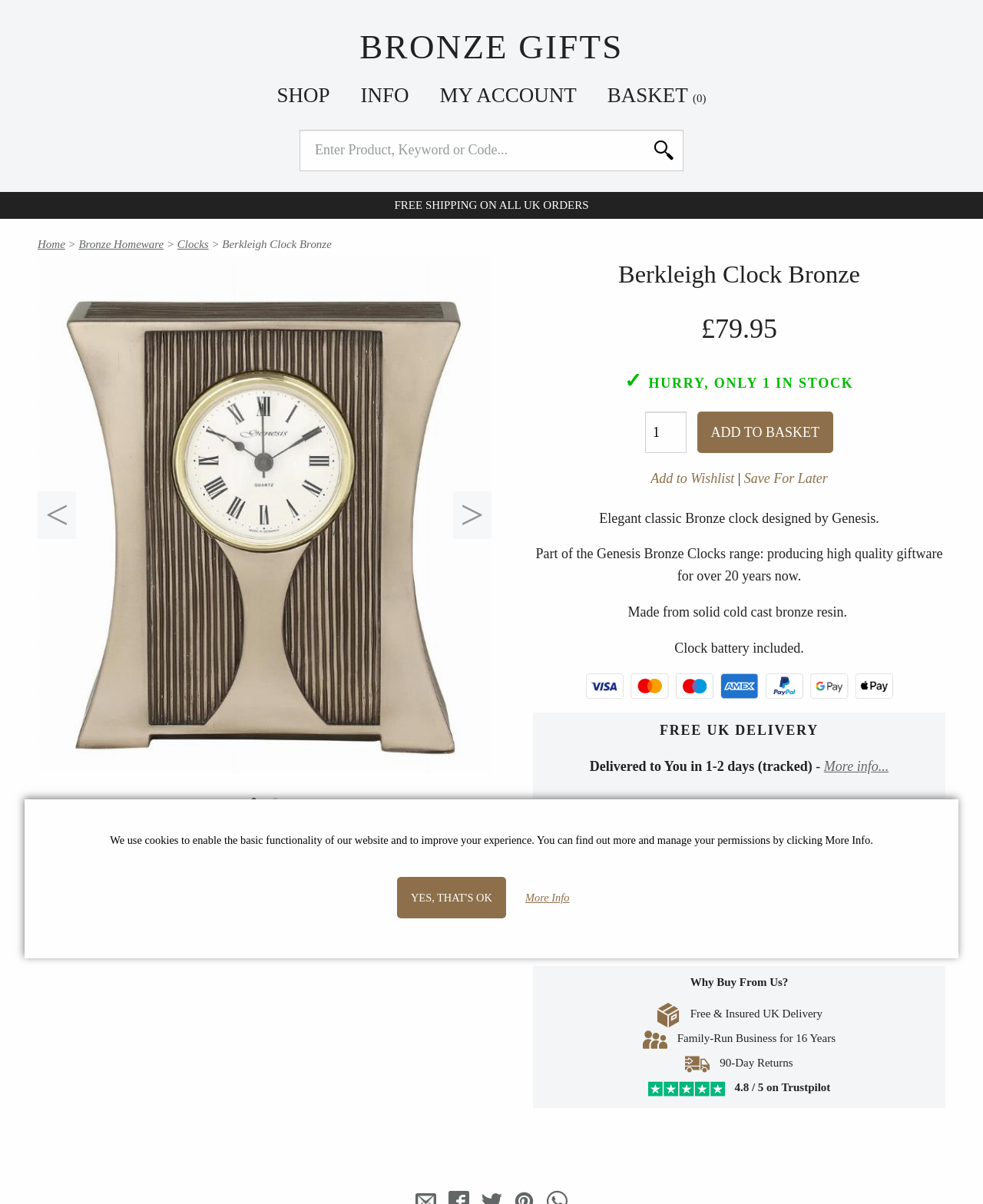Determine the bounding box coordinates for the area that should be clicked to carry out the following instruction: "Add the clock to the basket".

[0.709, 0.342, 0.848, 0.377]